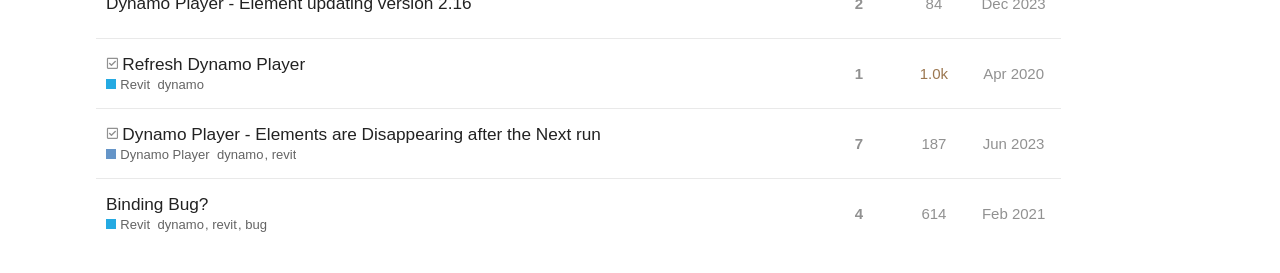What is the application mentioned in the topic 'Refresh Dynamo Player'?
Please provide a comprehensive answer based on the details in the screenshot.

I found the topic 'Refresh Dynamo Player' and its corresponding gridcell. In the gridcell, I found a link 'Revit', so I concluded that Revit is the application mentioned in the topic.